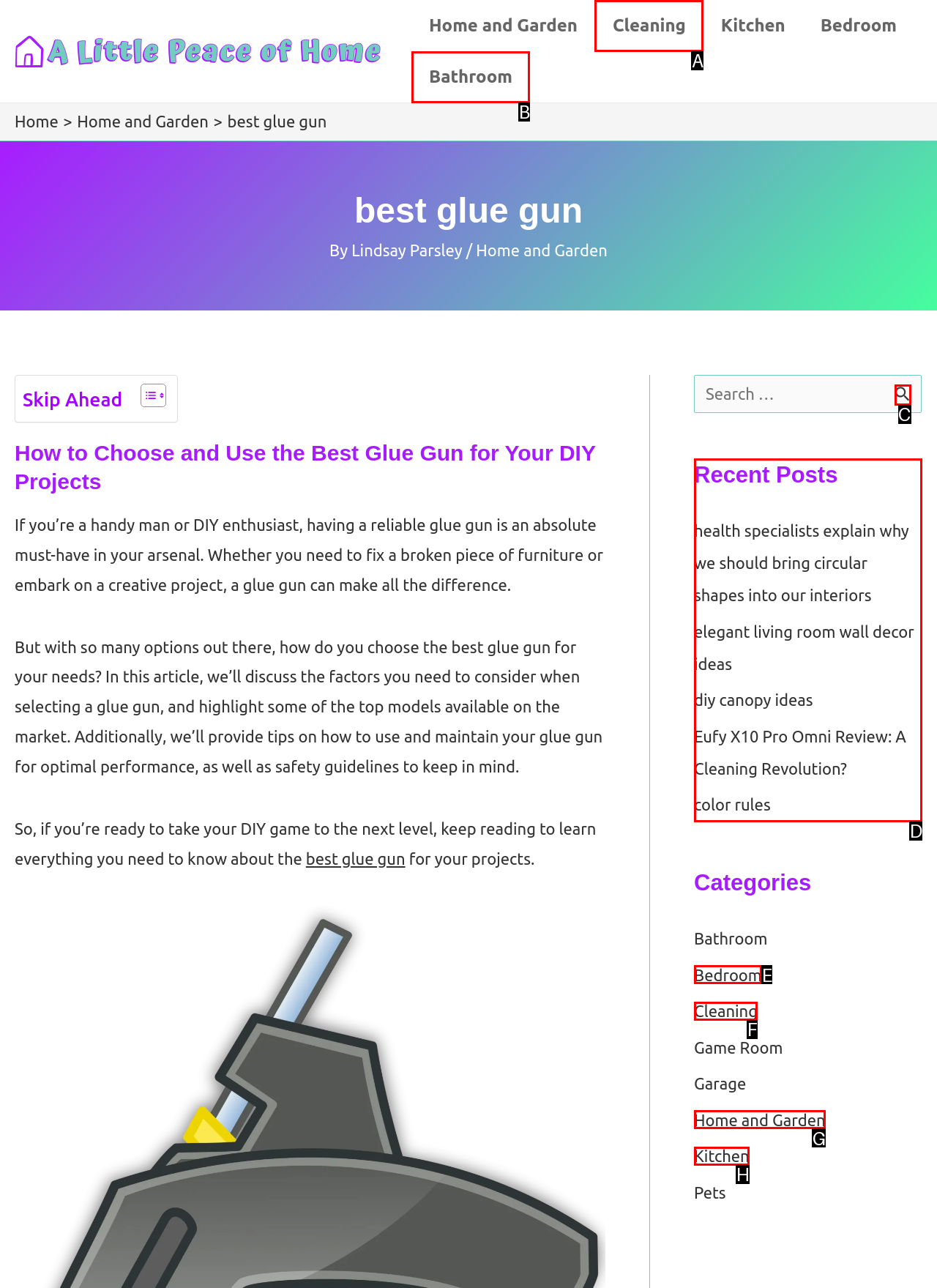Tell me which one HTML element I should click to complete the following task: Check out the 'Recent Posts' section Answer with the option's letter from the given choices directly.

D